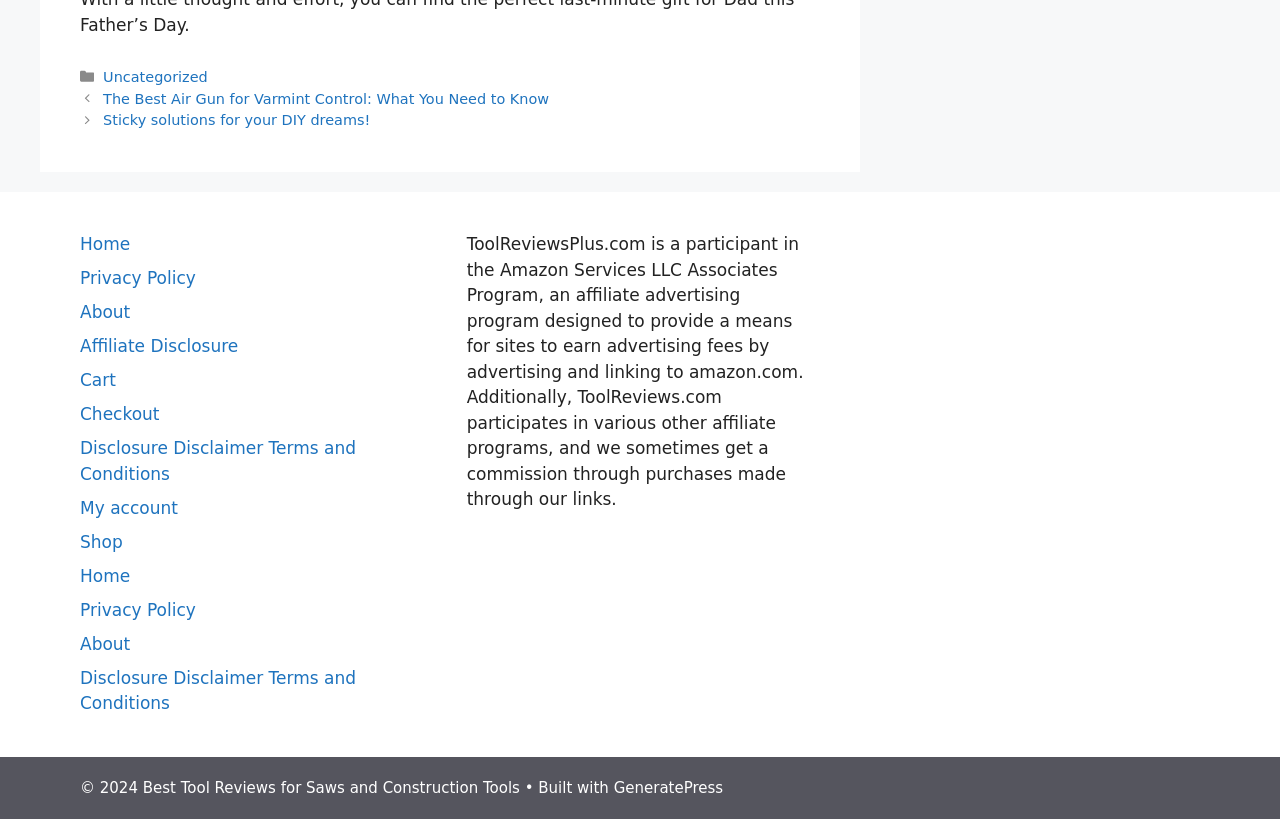Identify the bounding box coordinates for the UI element mentioned here: "Disclosure Disclaimer Terms and Conditions". Provide the coordinates as four float values between 0 and 1, i.e., [left, top, right, bottom].

[0.062, 0.535, 0.278, 0.59]